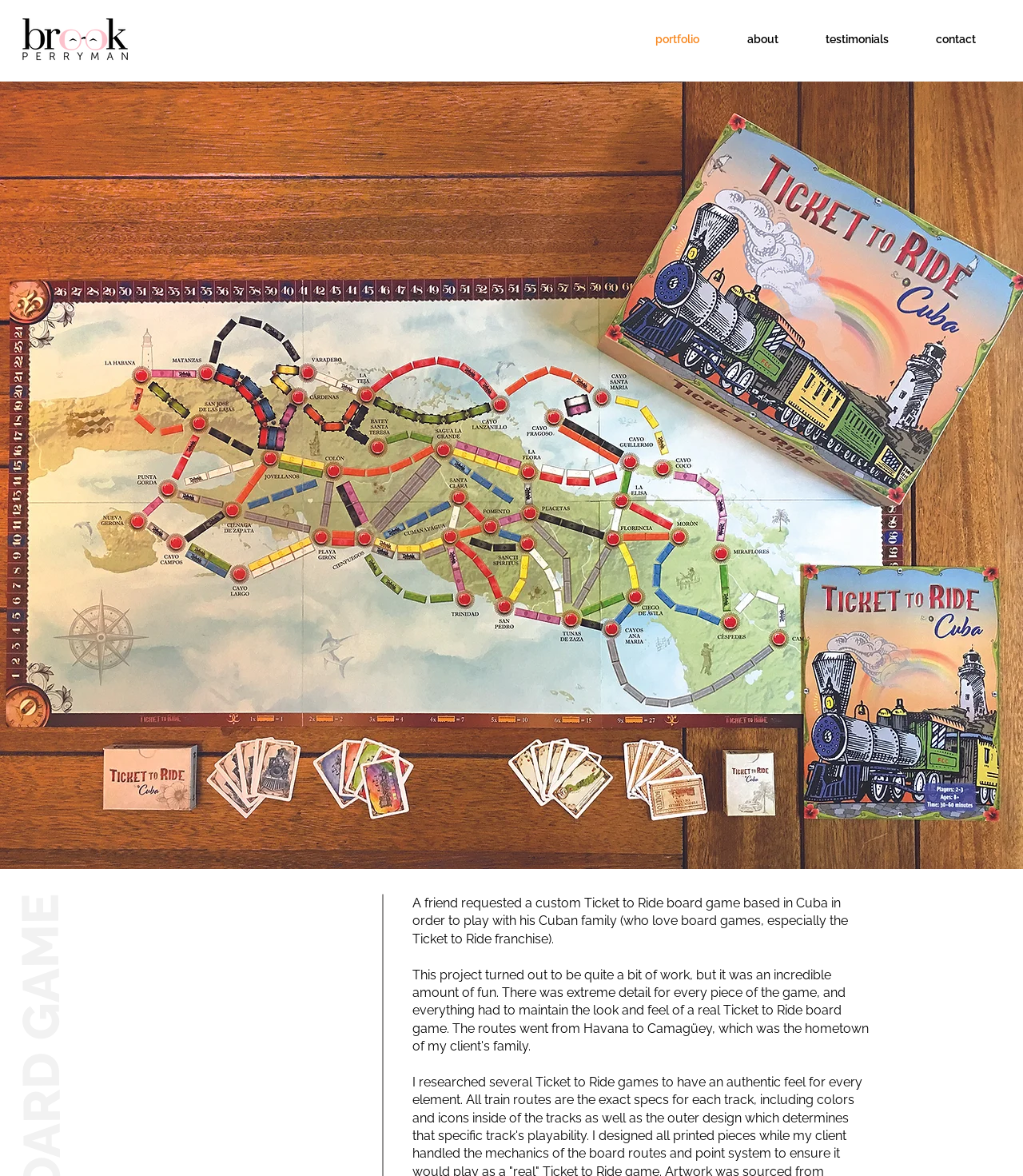Answer succinctly with a single word or phrase:
What is the purpose of the custom board game?

To play with family